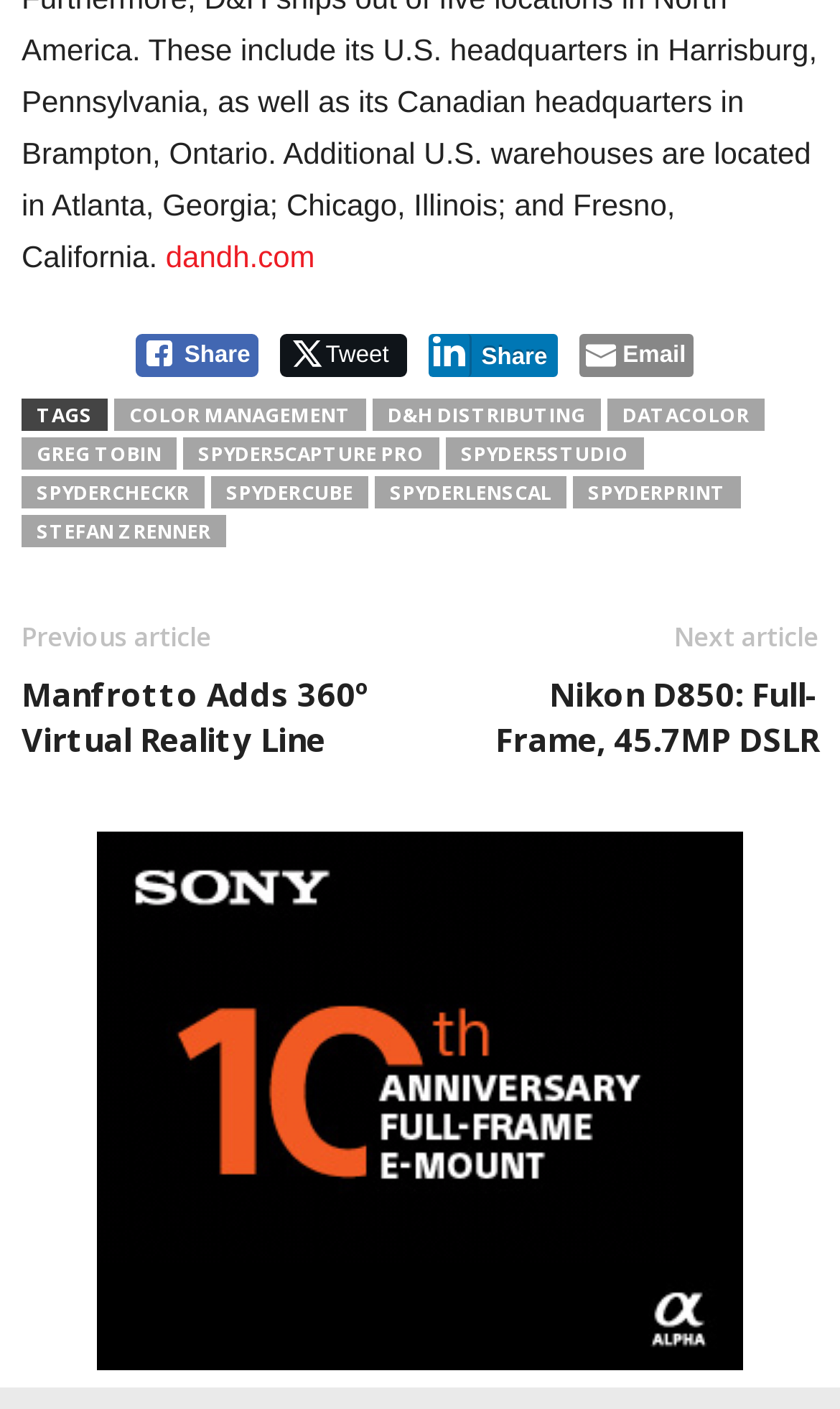Find the bounding box coordinates of the element's region that should be clicked in order to follow the given instruction: "Share on Facebook". The coordinates should consist of four float numbers between 0 and 1, i.e., [left, top, right, bottom].

[0.16, 0.237, 0.308, 0.268]